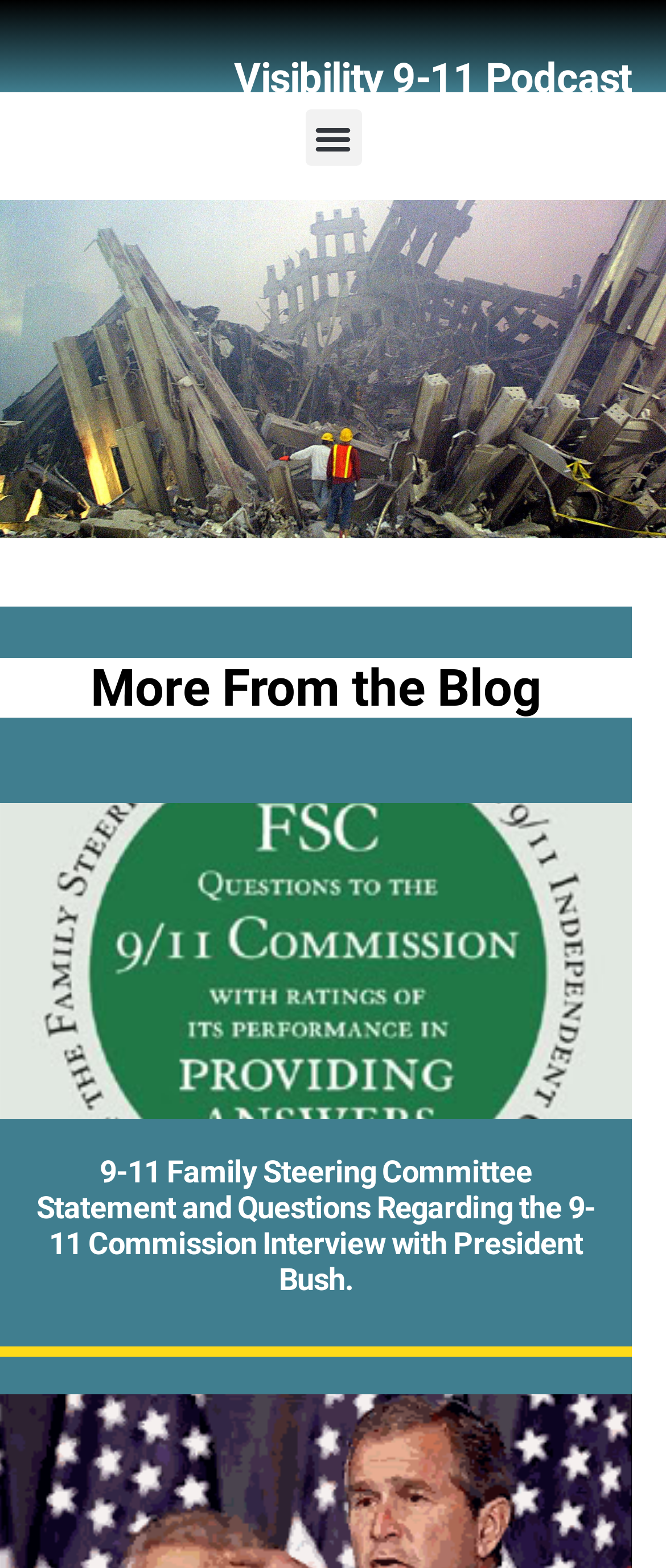Determine the main headline from the webpage and extract its text.

Colorado Public Television to Commemorate the 10th Anniversary of 9/11 with the Broadcast of the Acclaimed Documentary “9/11 Press For Truth” with Special Guests